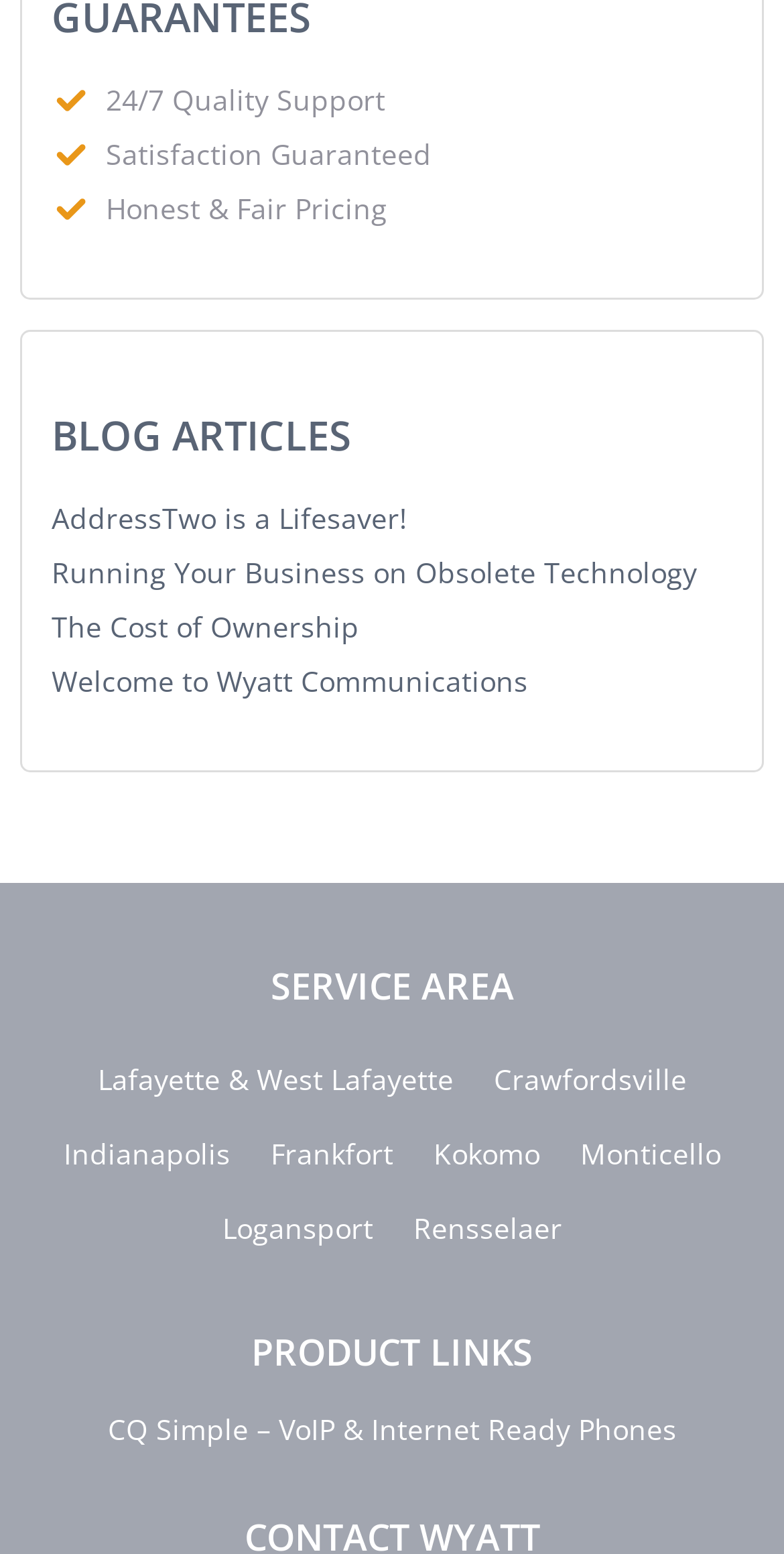Can you give a comprehensive explanation to the question given the content of the image?
What type of phones are mentioned on the webpage?

The webpage mentions 'CQ Simple – VoIP & Internet Ready Phones' under the 'PRODUCT LINKS' section, indicating that the company offers VoIP and internet-ready phones as part of its products or services.